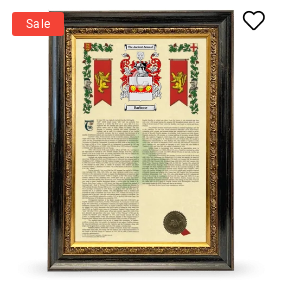Using the image as a reference, answer the following question in as much detail as possible:
What is the significance of the golden lions?

According to the caption, the golden lions on the red banners symbolize bravery and valor, which suggests that the family crest is associated with these values.